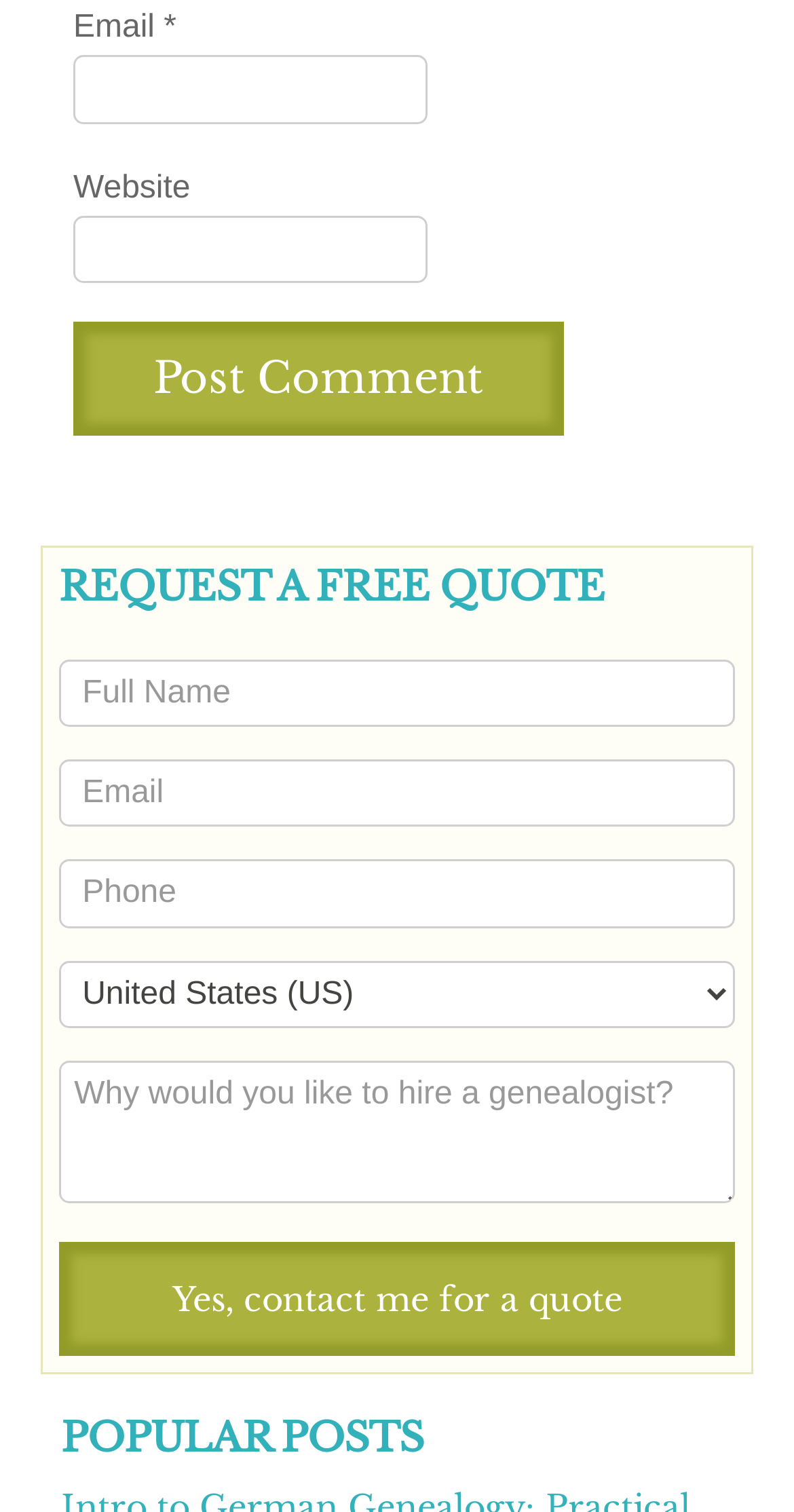Please identify the bounding box coordinates of the clickable area that will fulfill the following instruction: "Enter email address". The coordinates should be in the format of four float numbers between 0 and 1, i.e., [left, top, right, bottom].

[0.092, 0.037, 0.538, 0.082]